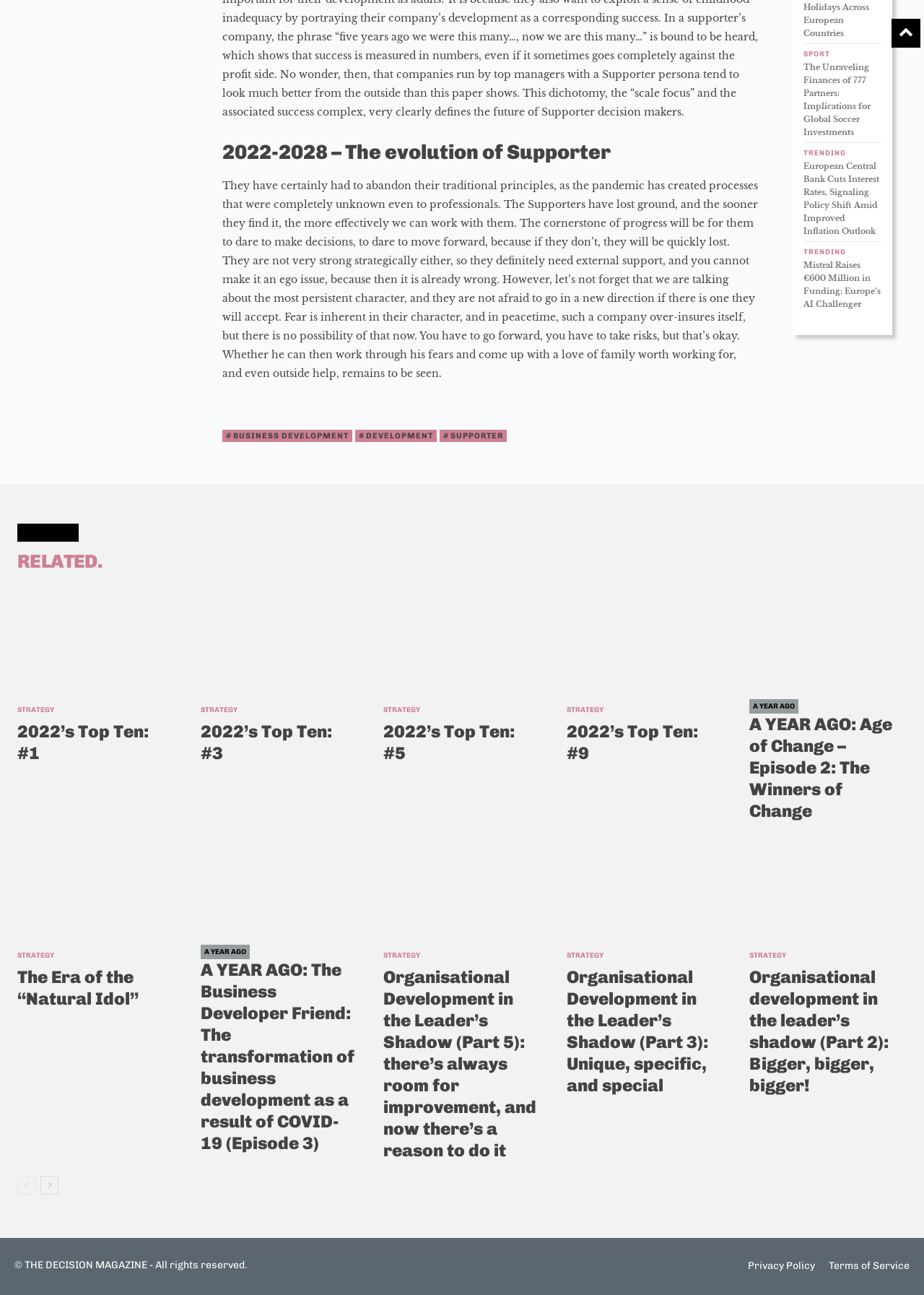Please identify the bounding box coordinates of the area I need to click to accomplish the following instruction: "Go to '# BUSINESS DEVELOPMENT'".

[0.24, 0.332, 0.381, 0.341]